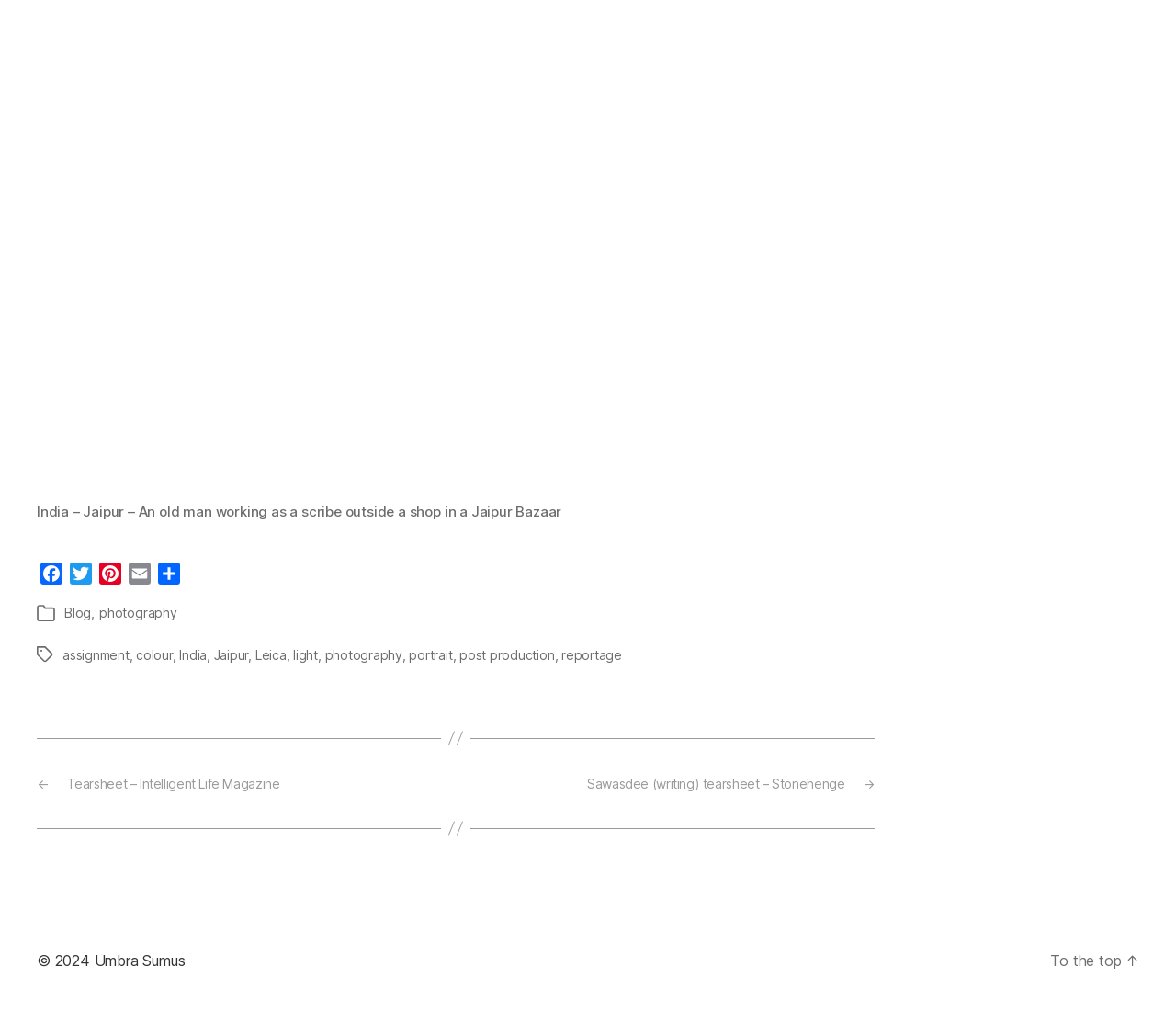What social media platforms are available for sharing?
Based on the screenshot, provide a one-word or short-phrase response.

Facebook, Twitter, Pinterest, Email, Share